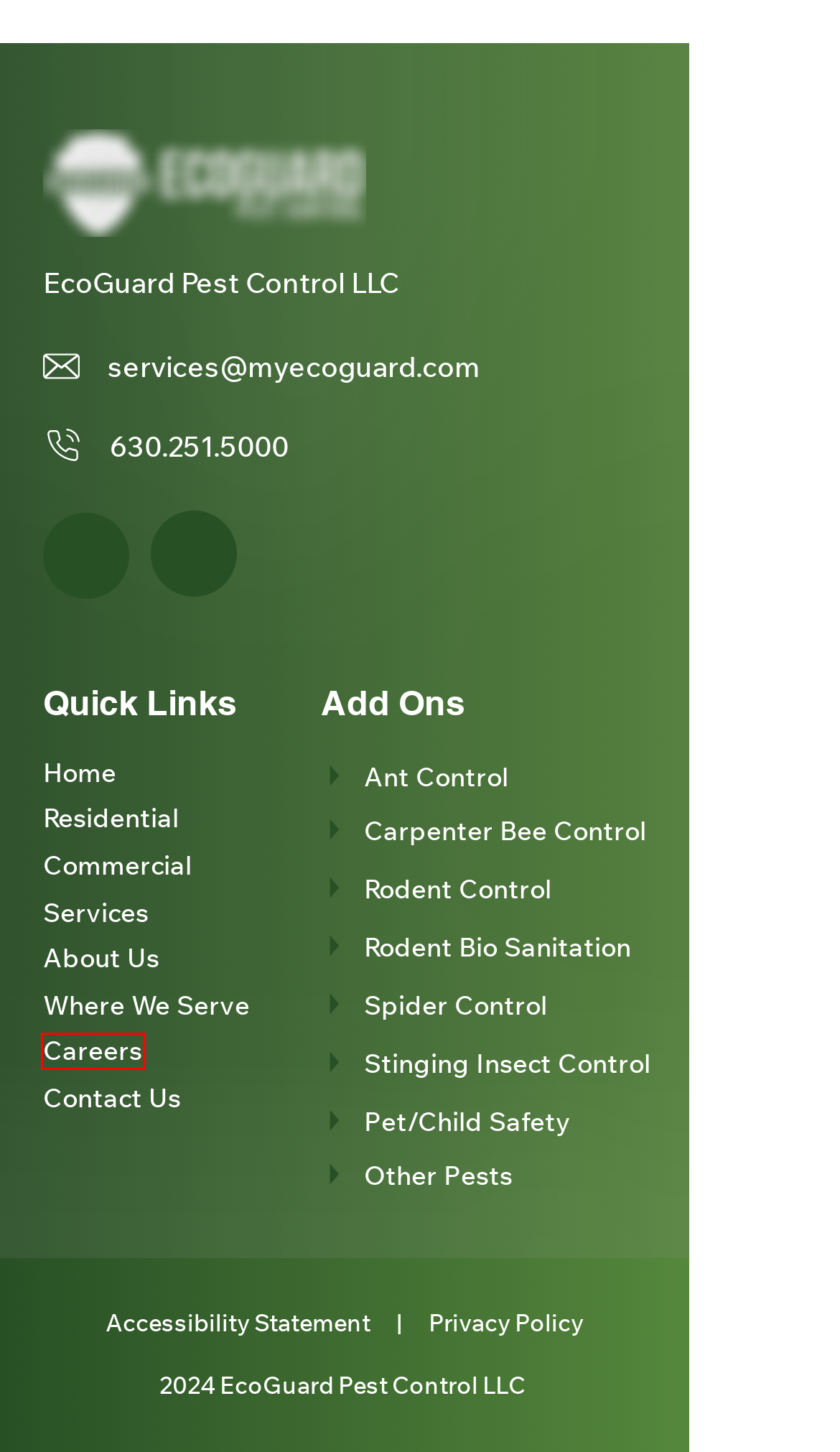You are provided with a screenshot of a webpage highlighting a UI element with a red bounding box. Choose the most suitable webpage description that matches the new page after clicking the element in the bounding box. Here are the candidates:
A. Residential | ECOGUARD CHICAGO
B. Other Pests | ECOGUARD CHICAGO
C. Careers | ECOGUARD CHICAGO
D. Ant Control | ECOGUARD CHICAGO
E. About Us | ECOGUARD CHICAGO
F. Privacy Policy | ECOGUARD CHICAGO
G. Stinging Insect Control | ECOGUARD CHICAGO
H. Carpenter Bee Control | ECOGUARD CHICAGO

C